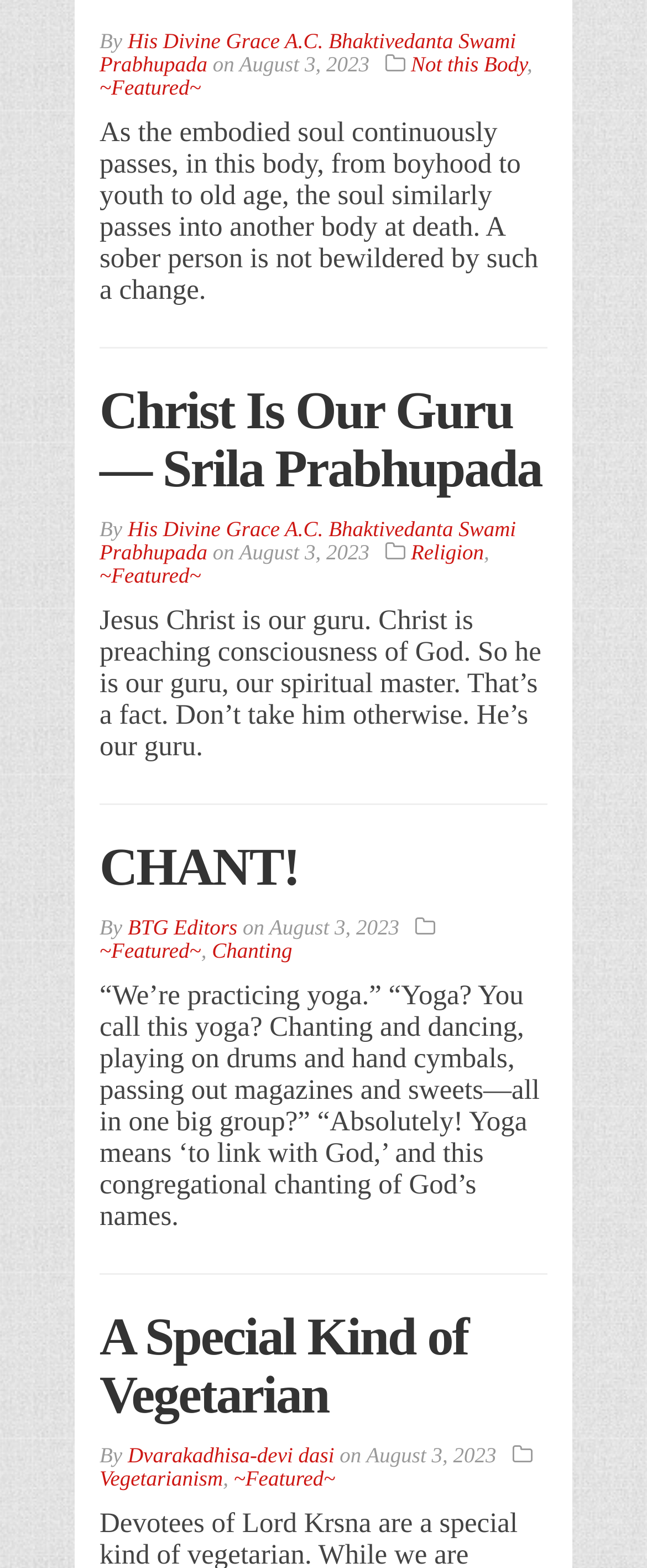How many links are in the second article?
Could you please answer the question thoroughly and with as much detail as possible?

I looked at the second article element [53] and counted the number of link elements, which are [274], [280], [282], and [101]. These are the links in the second article.